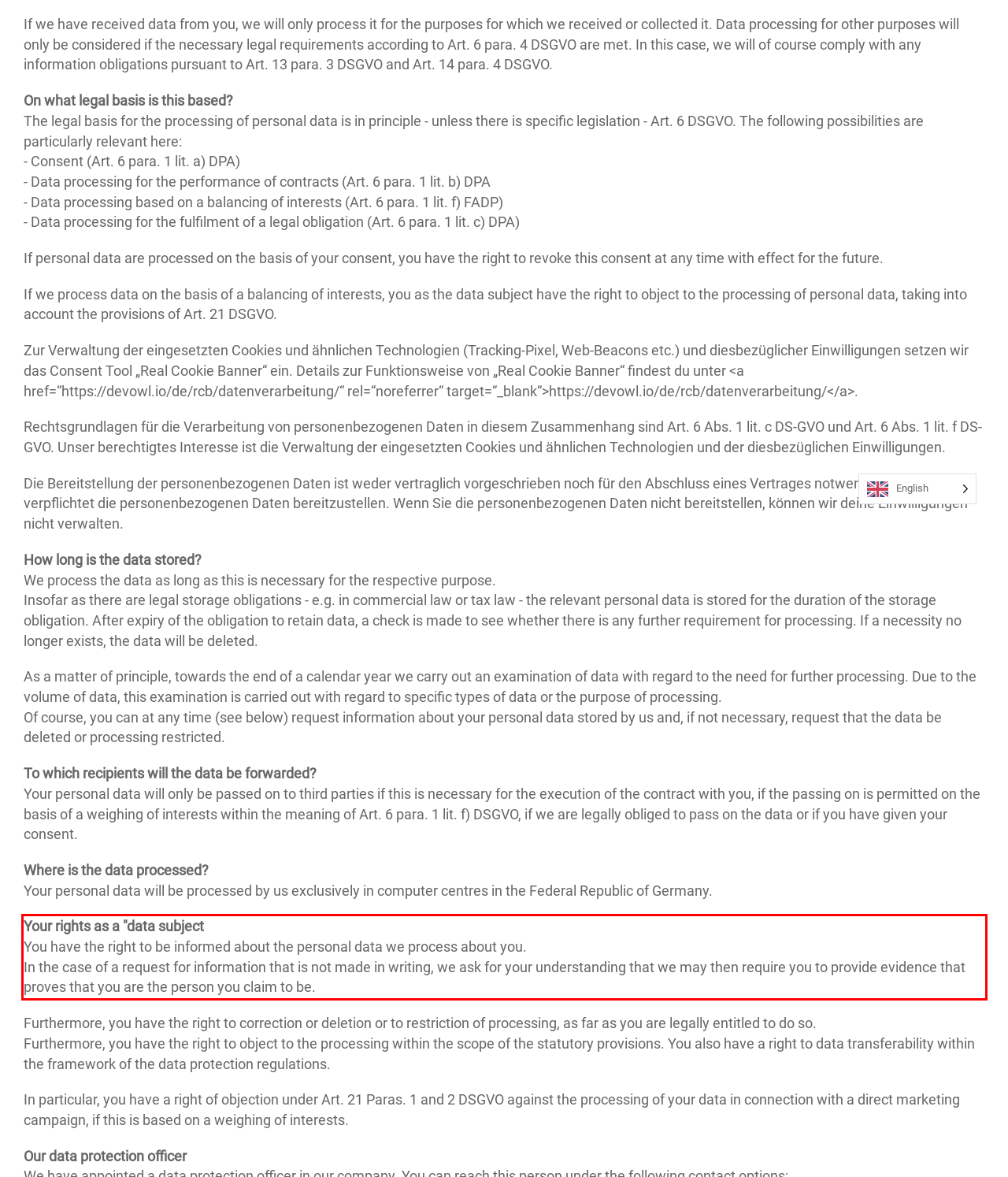You are provided with a screenshot of a webpage containing a red bounding box. Please extract the text enclosed by this red bounding box.

Your rights as a "data subject You have the right to be informed about the personal data we process about you. In the case of a request for information that is not made in writing, we ask for your understanding that we may then require you to provide evidence that proves that you are the person you claim to be.